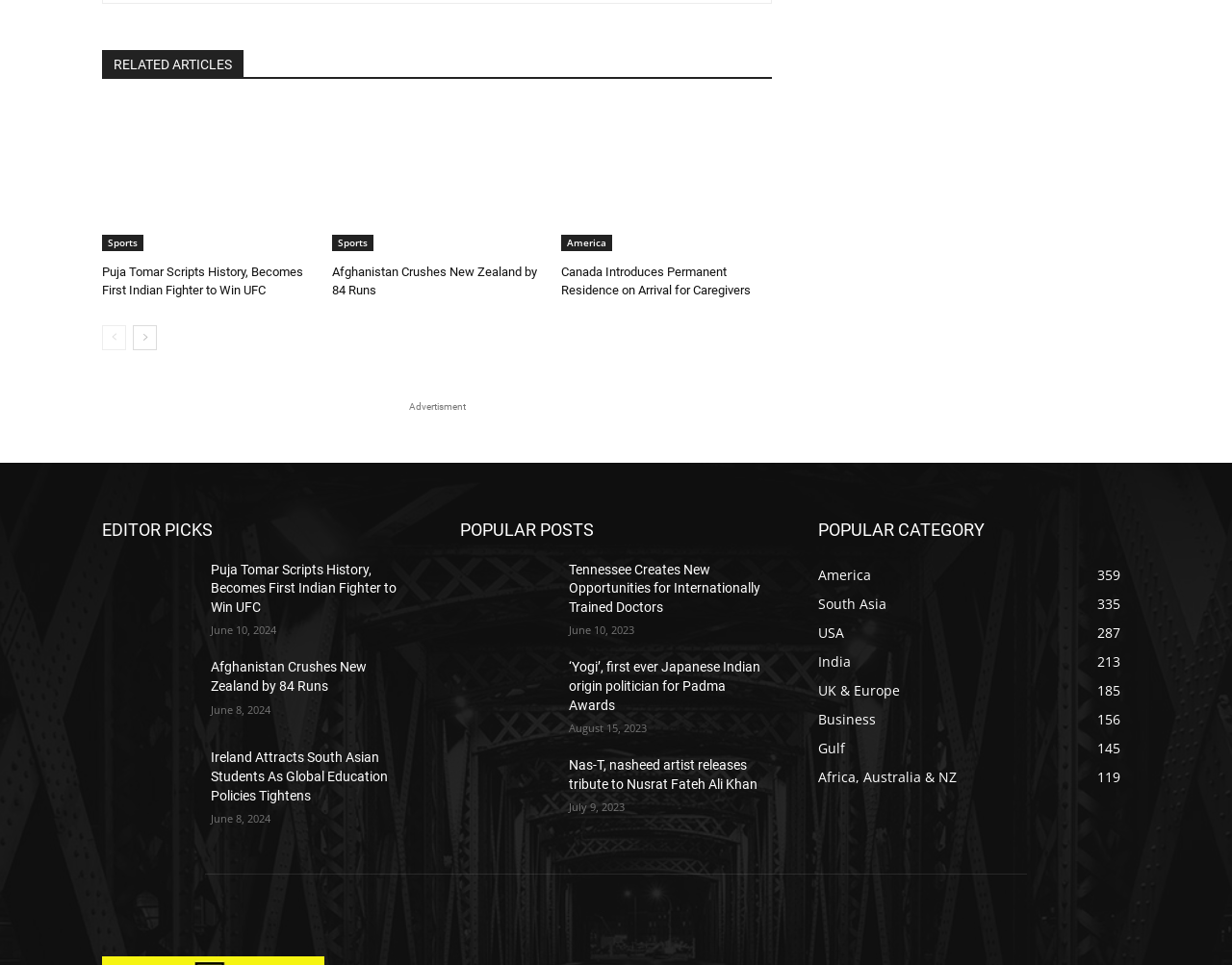Specify the bounding box coordinates of the element's area that should be clicked to execute the given instruction: "Click on the 'Sports' link". The coordinates should be four float numbers between 0 and 1, i.e., [left, top, right, bottom].

[0.083, 0.243, 0.116, 0.26]